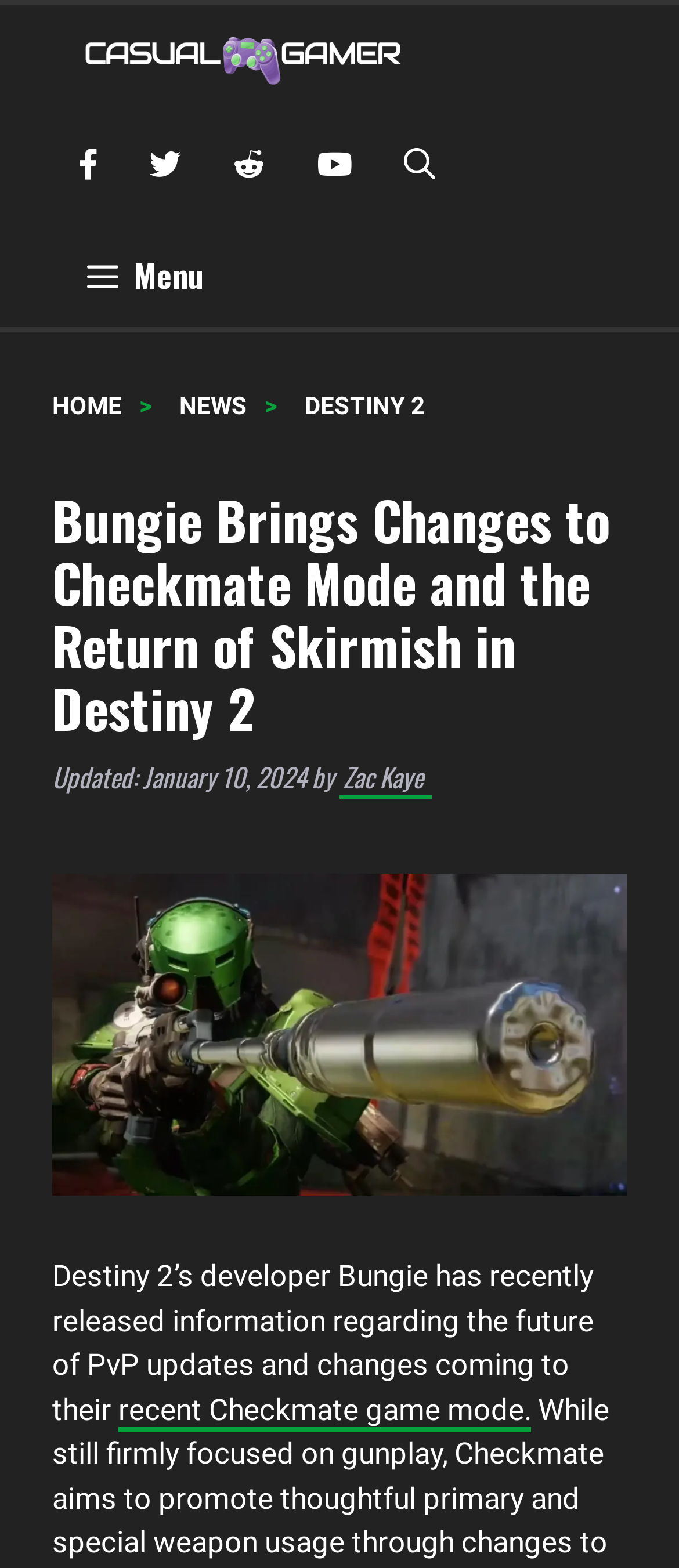For the given element description Zac Kaye, determine the bounding box coordinates of the UI element. The coordinates should follow the format (top-left x, top-left y, bottom-right x, bottom-right y) and be within the range of 0 to 1.

[0.5, 0.483, 0.636, 0.509]